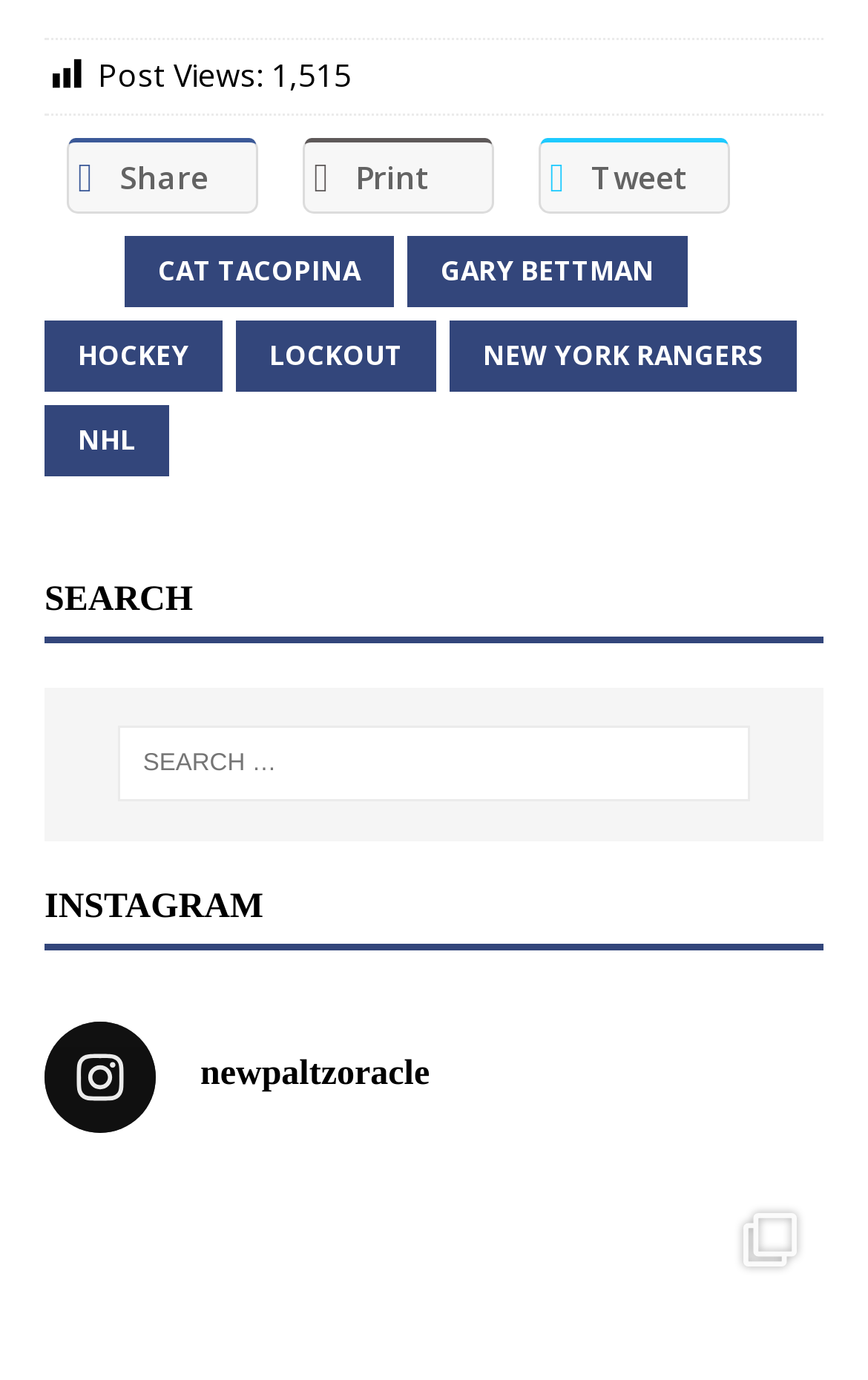Could you determine the bounding box coordinates of the clickable element to complete the instruction: "Print this page"? Provide the coordinates as four float numbers between 0 and 1, i.e., [left, top, right, bottom].

[0.349, 0.099, 0.569, 0.155]